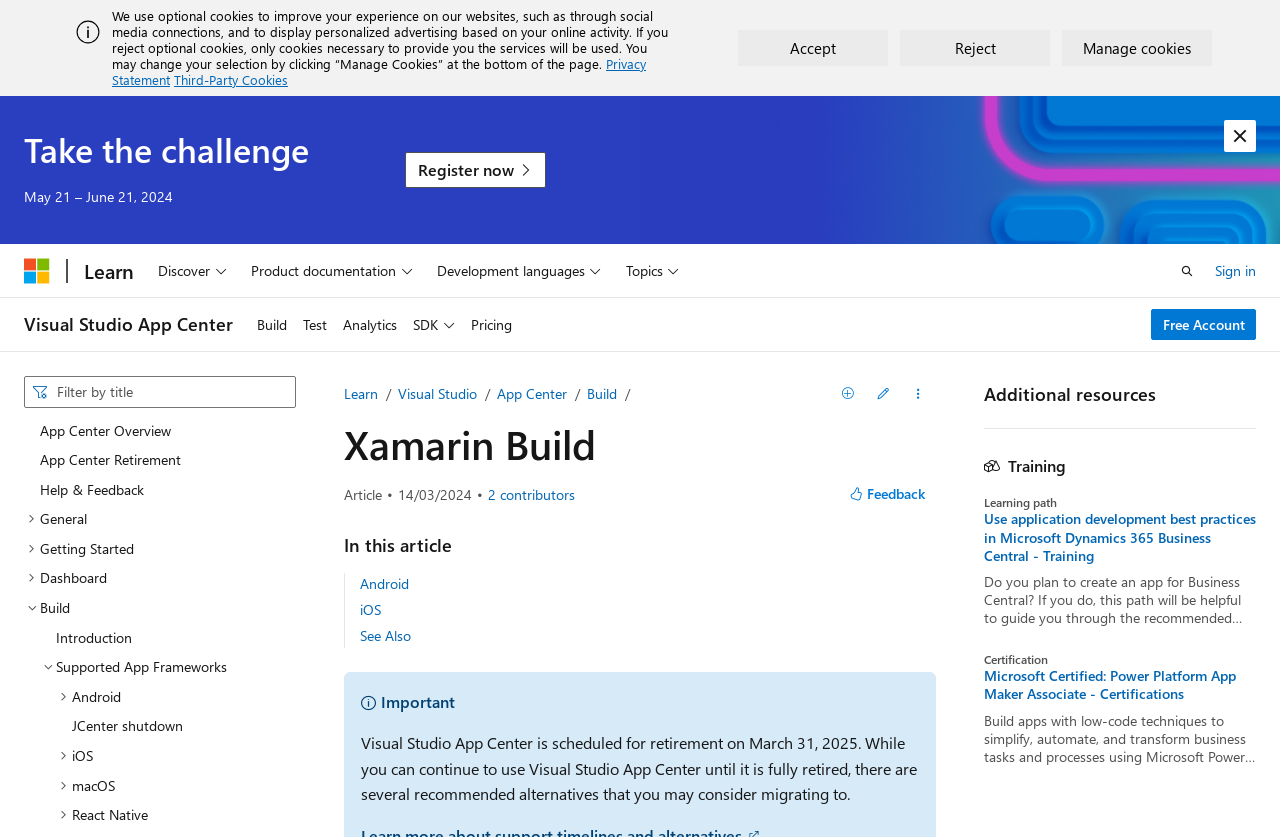Give a concise answer using one word or a phrase to the following question:
What is the topic of the article?

Xamarin Build